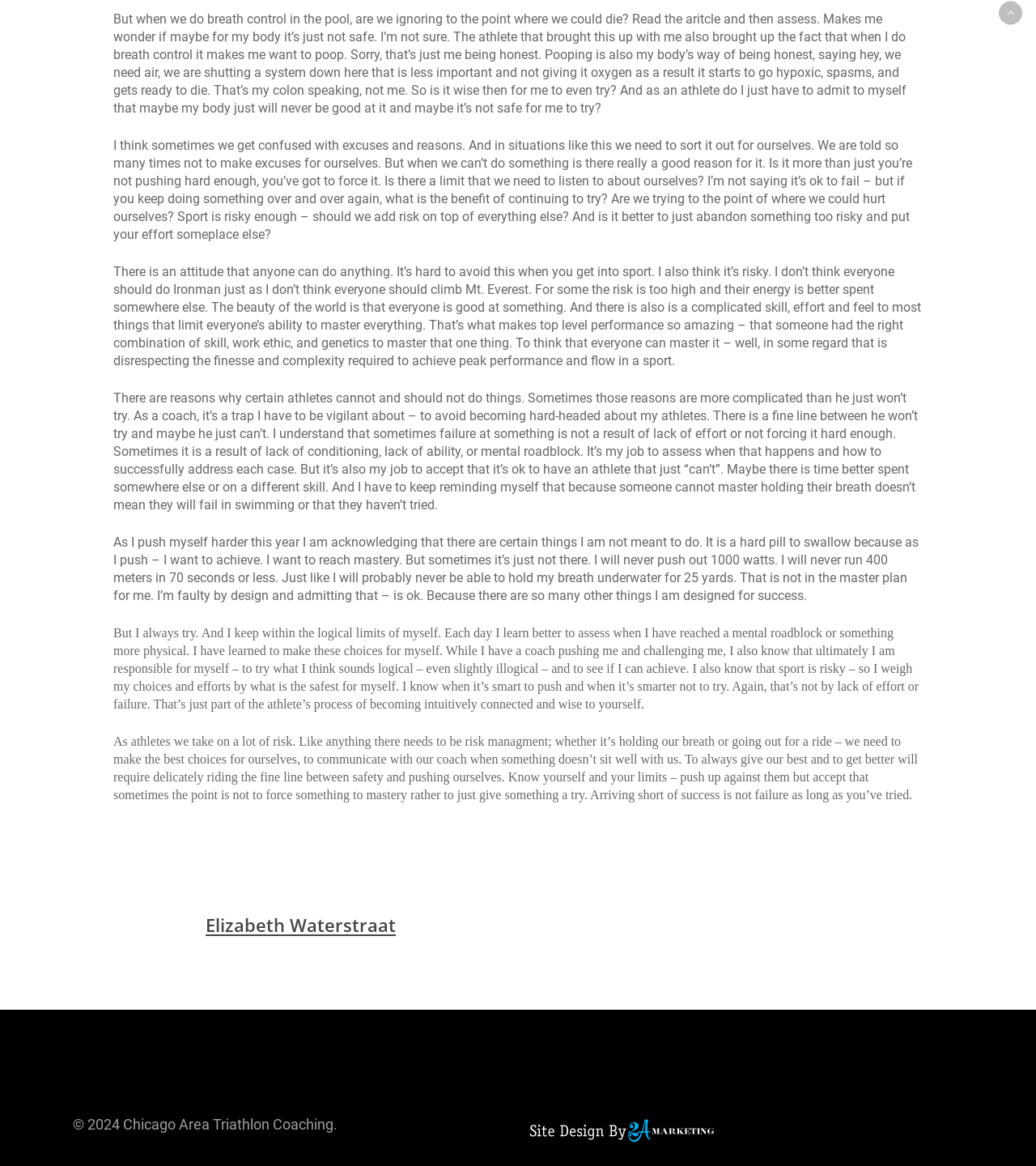What is the author's message to athletes?
Using the image as a reference, deliver a detailed and thorough answer to the question.

The author's message to athletes is to know themselves and their limitations, and to push themselves accordingly. They emphasize the importance of self-awareness and responsible decision-making, as seen in the text 'Know yourself and your limits – push up against them but accept that sometimes the point is not to force something to mastery rather to just give something a try.'